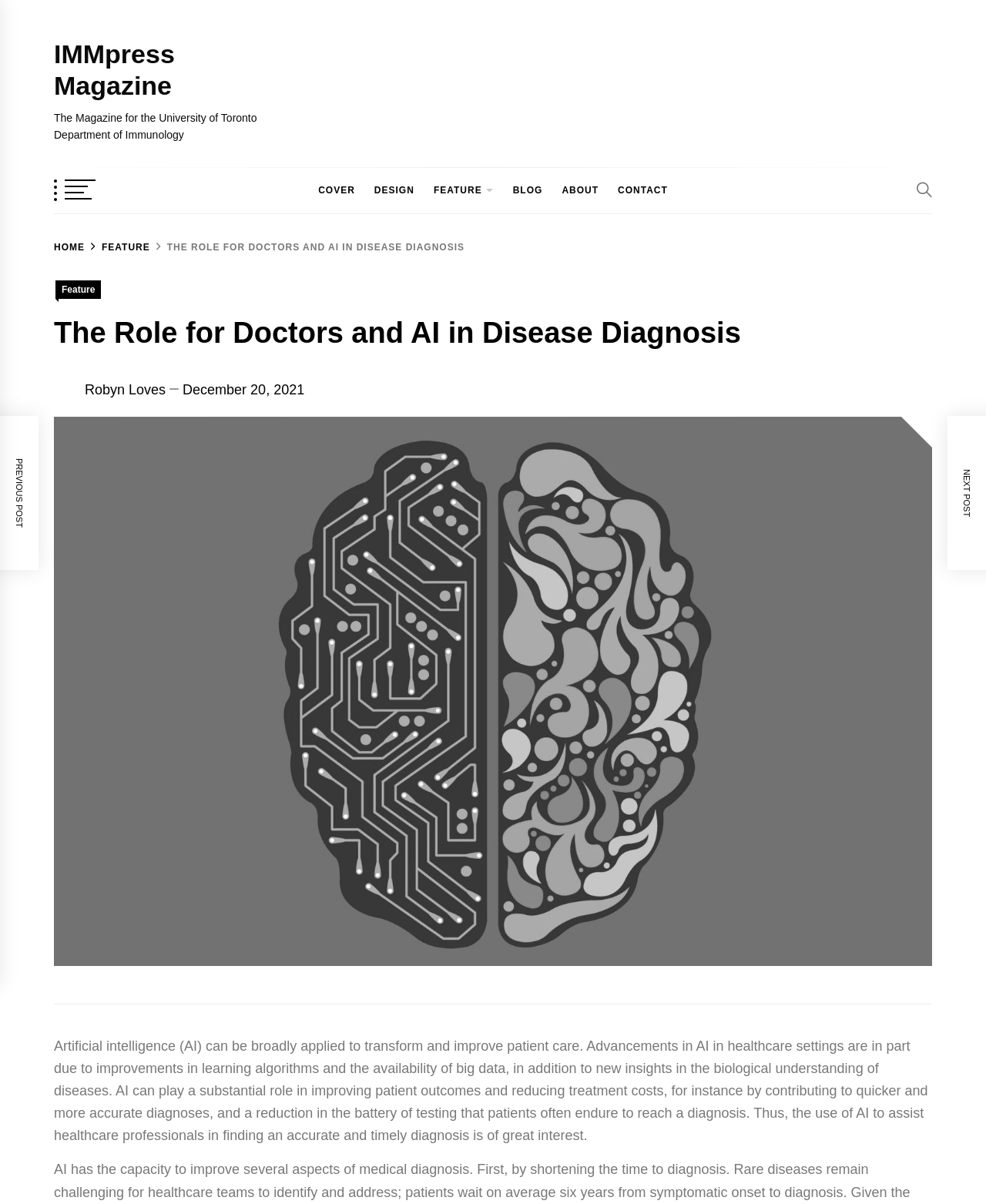When was the article published?
Examine the image and provide an in-depth answer to the question.

The publication date of the article can be found below the title of the article, where it says 'December 20, 2021'. This is a link that can be clicked to navigate to other articles published on the same date.